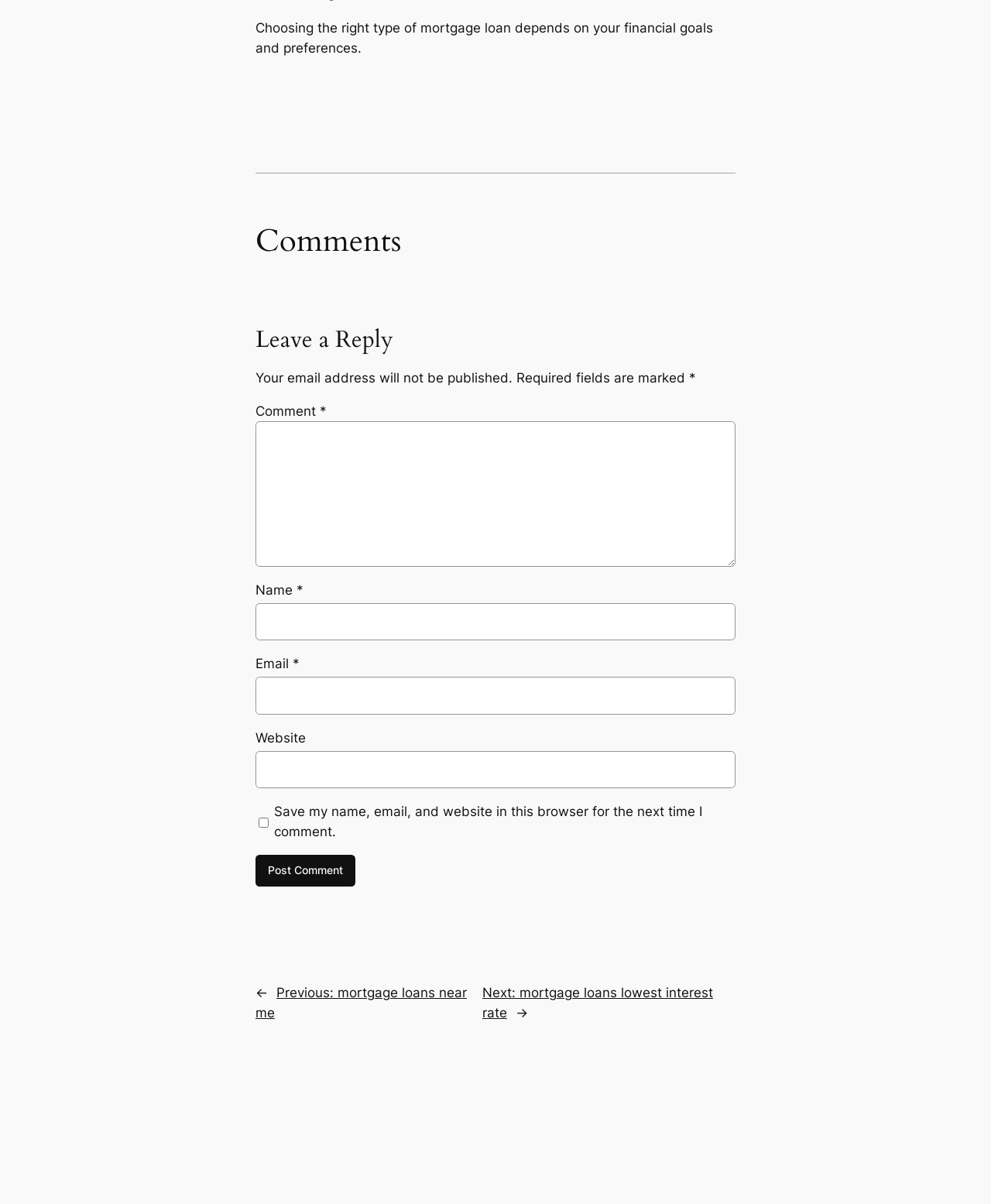Provide the bounding box coordinates for the specified HTML element described in this description: "name="submit" value="Post Comment"". The coordinates should be four float numbers ranging from 0 to 1, in the format [left, top, right, bottom].

[0.258, 0.559, 0.357, 0.586]